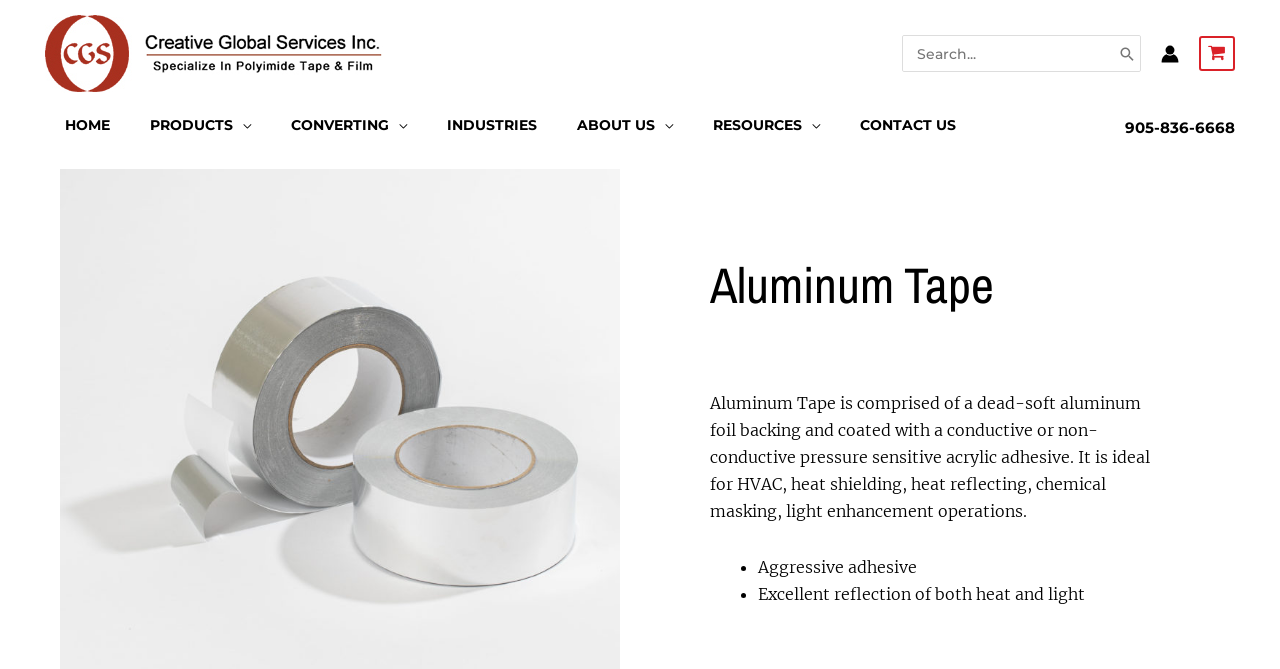For the element described, predict the bounding box coordinates as (top-left x, top-left y, bottom-right x, bottom-right y). All values should be between 0 and 1. Element description: Eyes

None